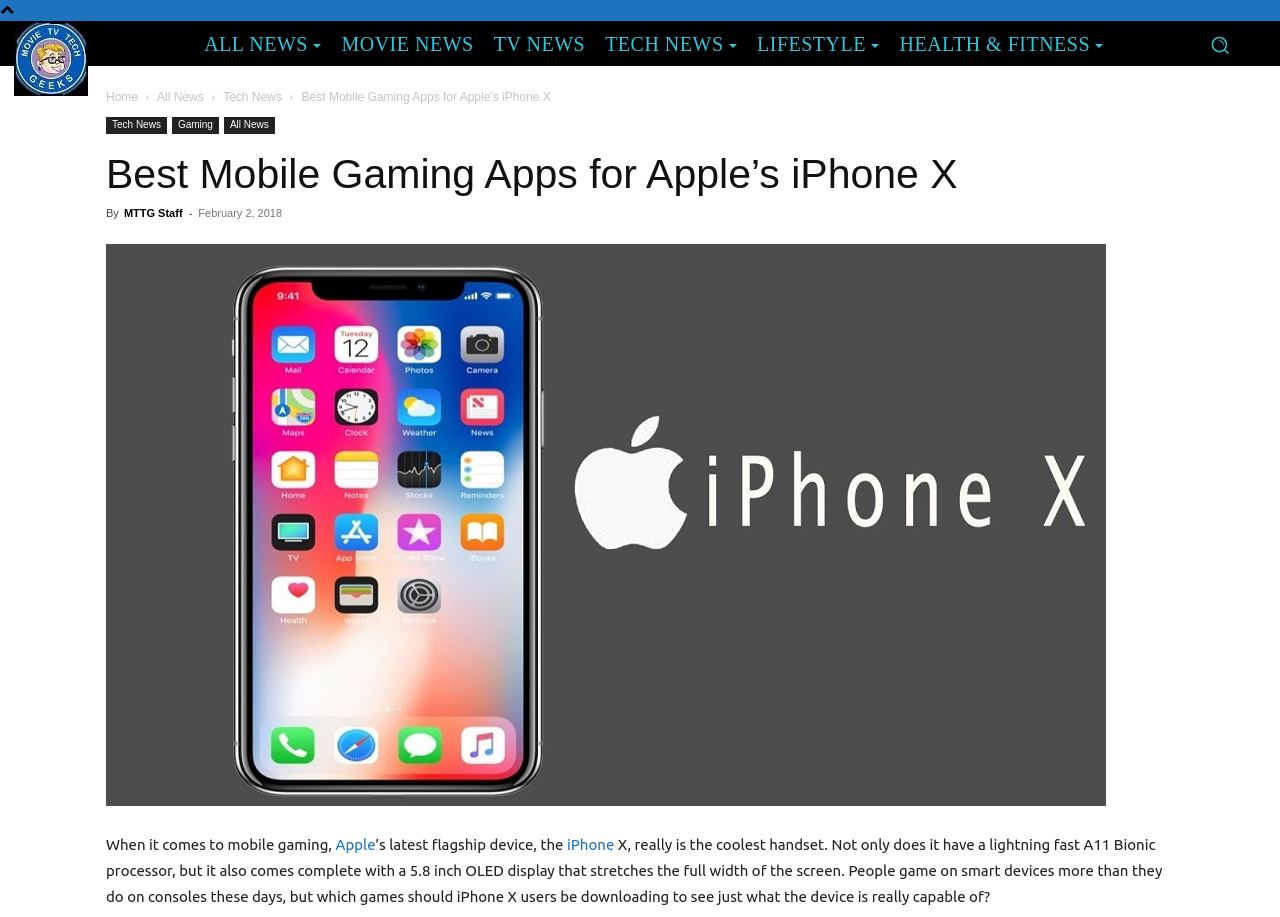From the given element description: "Health & Fitness", find the bounding box for the UI element. Provide the coordinates as four float numbers between 0 and 1, in the order [left, top, right, bottom].

[0.695, 0.029, 0.87, 0.066]